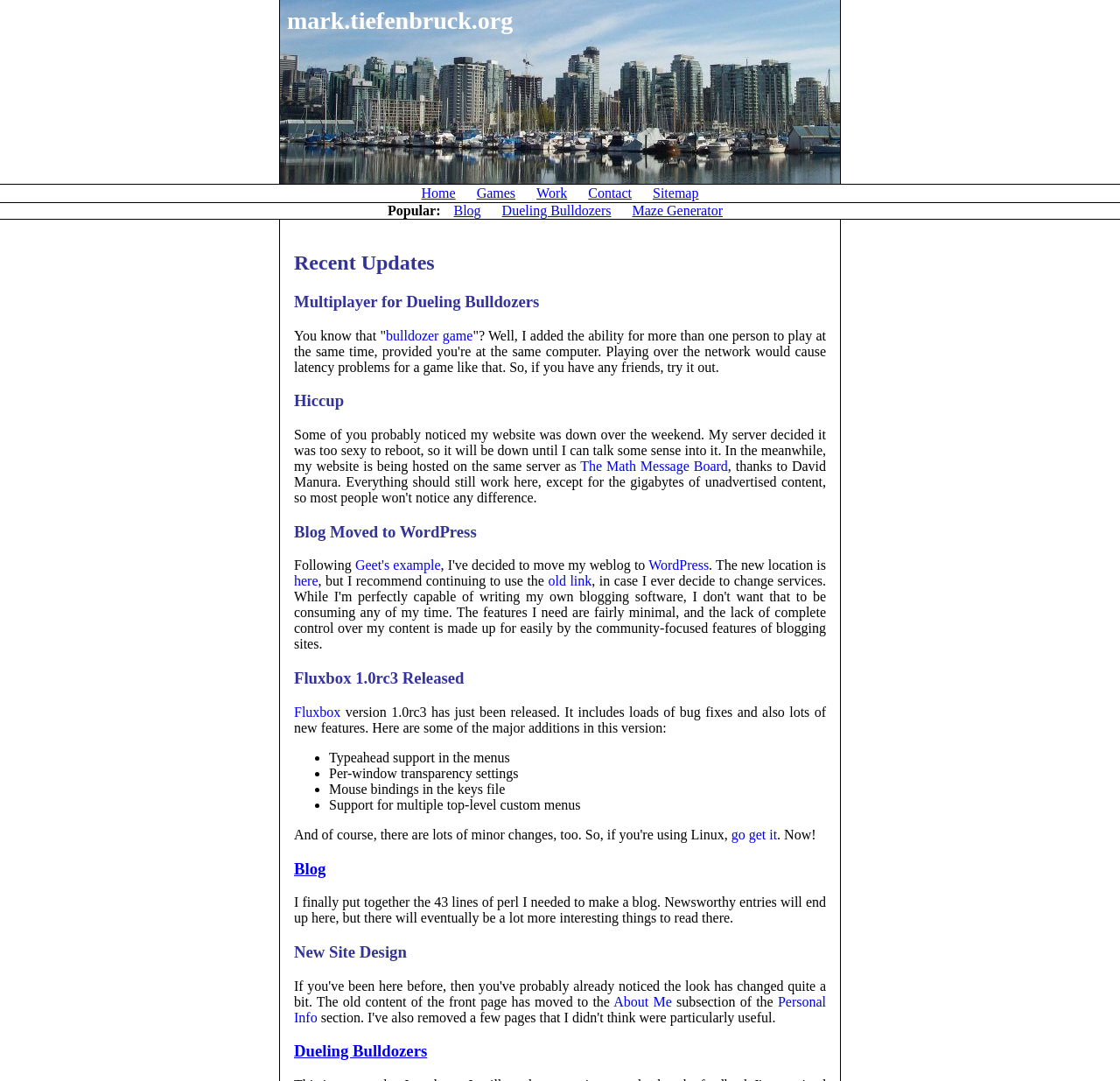Determine the bounding box coordinates of the section to be clicked to follow the instruction: "read recent updates". The coordinates should be given as four float numbers between 0 and 1, formatted as [left, top, right, bottom].

[0.262, 0.232, 0.738, 0.254]